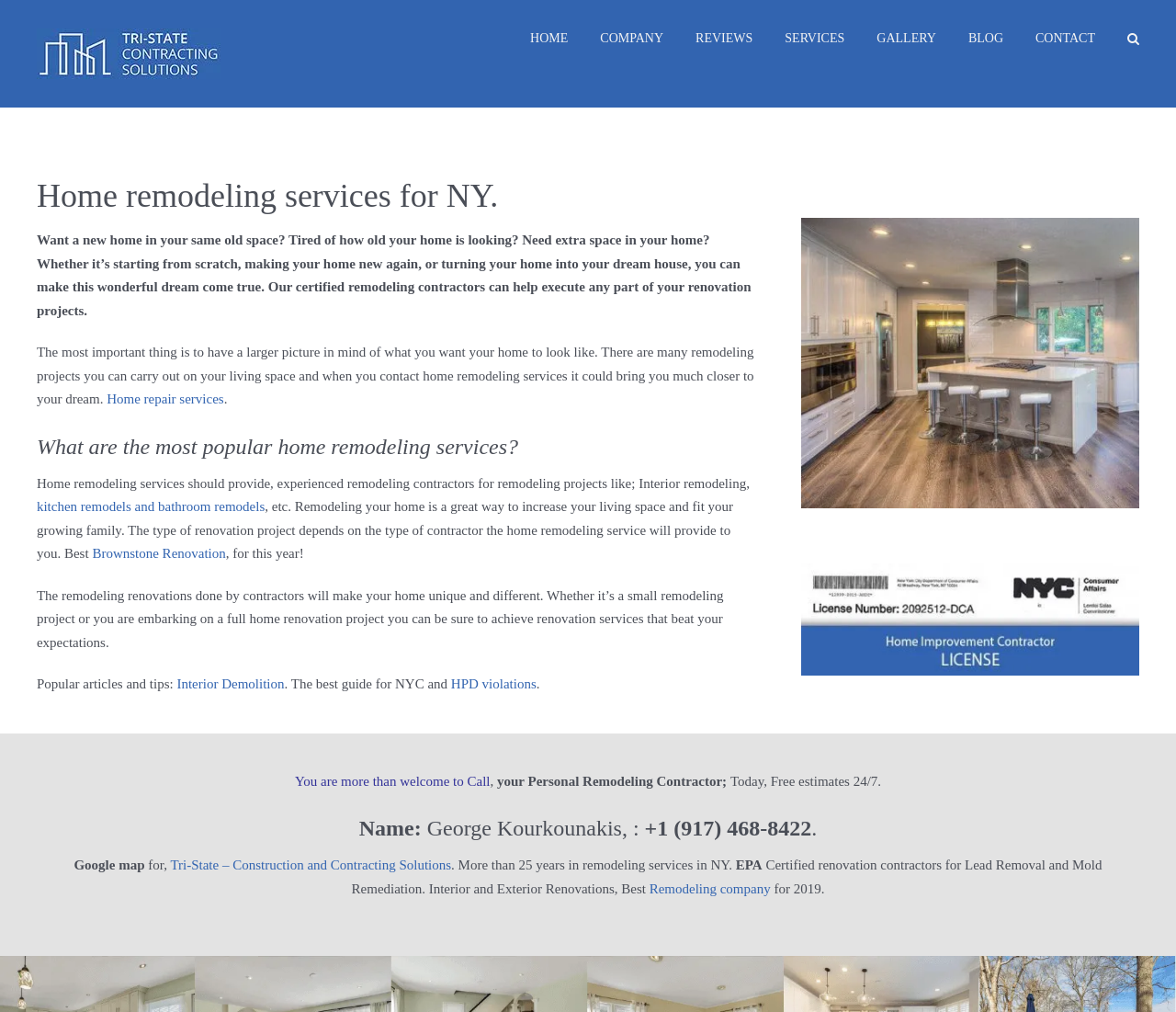Please specify the coordinates of the bounding box for the element that should be clicked to carry out this instruction: "Search for home remodeling services". The coordinates must be four float numbers between 0 and 1, formatted as [left, top, right, bottom].

[0.959, 0.0, 0.969, 0.076]